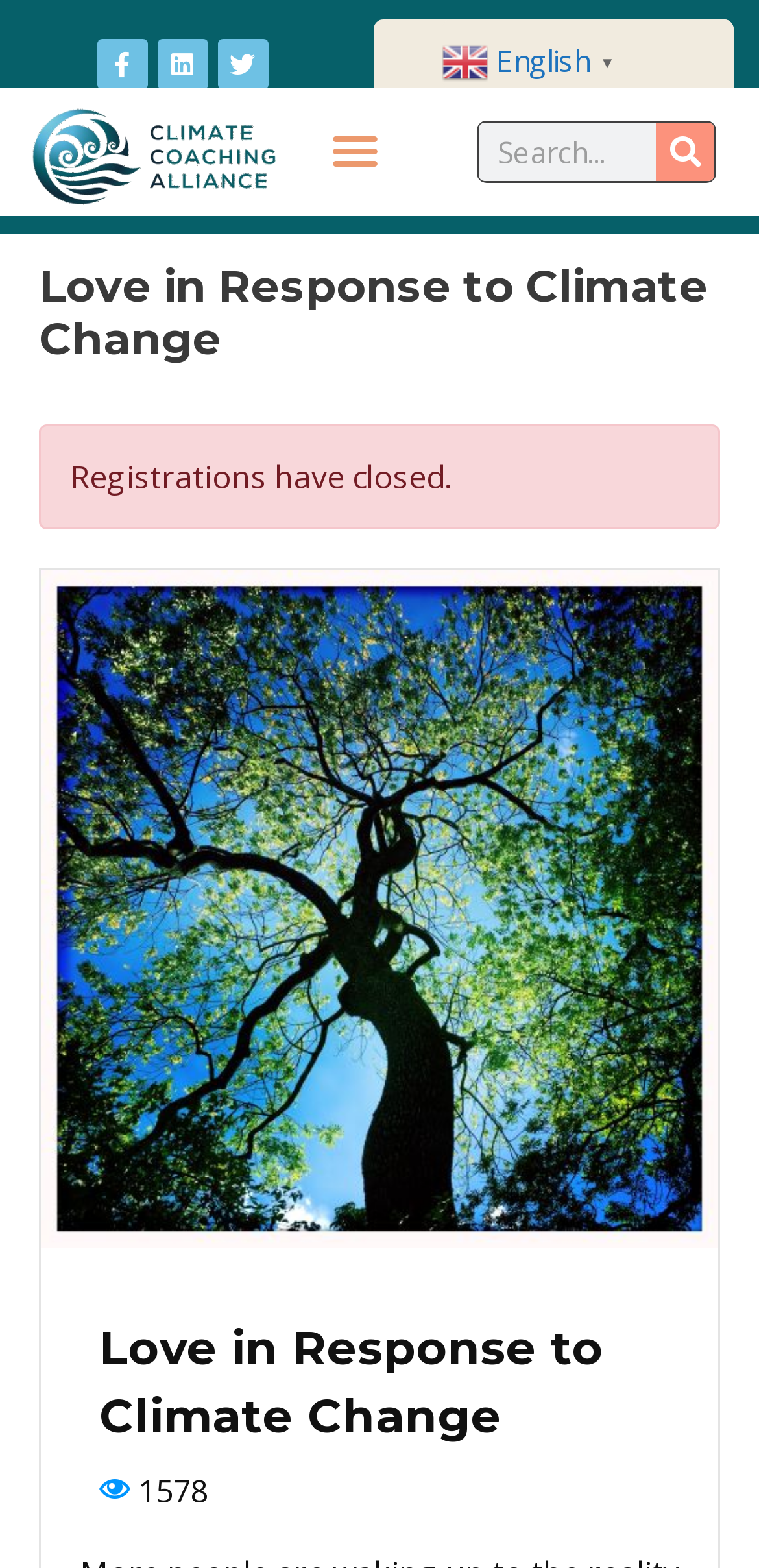What is the language of the webpage?
Please respond to the question with a detailed and informative answer.

I found the language selection dropdown at the top of the webpage, which is currently set to 'en English'.